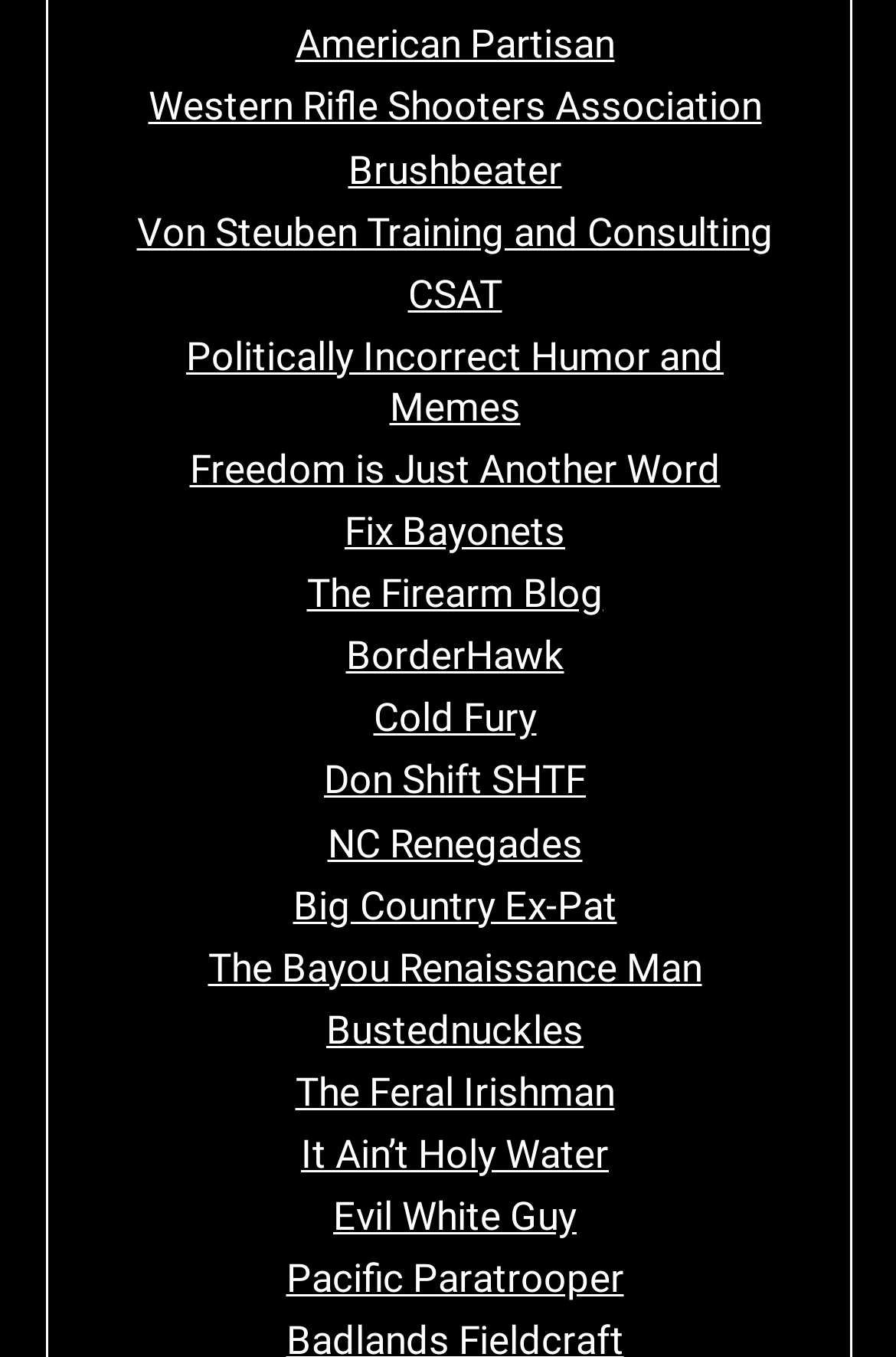Locate the coordinates of the bounding box for the clickable region that fulfills this instruction: "explore Von Steuben Training and Consulting".

[0.153, 0.153, 0.863, 0.187]